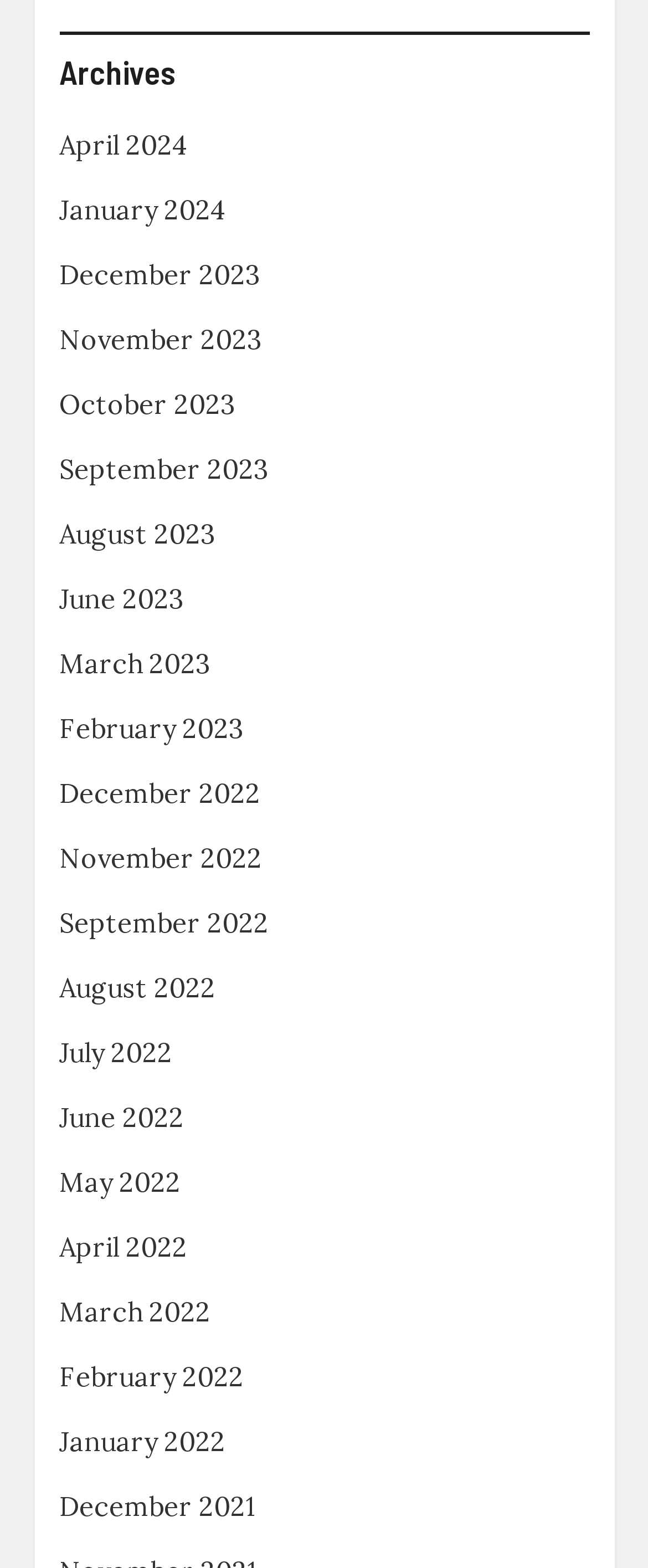What is the earliest month listed?
Give a detailed and exhaustive answer to the question.

I looked at the list of links on the webpage and found that the earliest month listed is December 2021, which is at the bottom of the list.